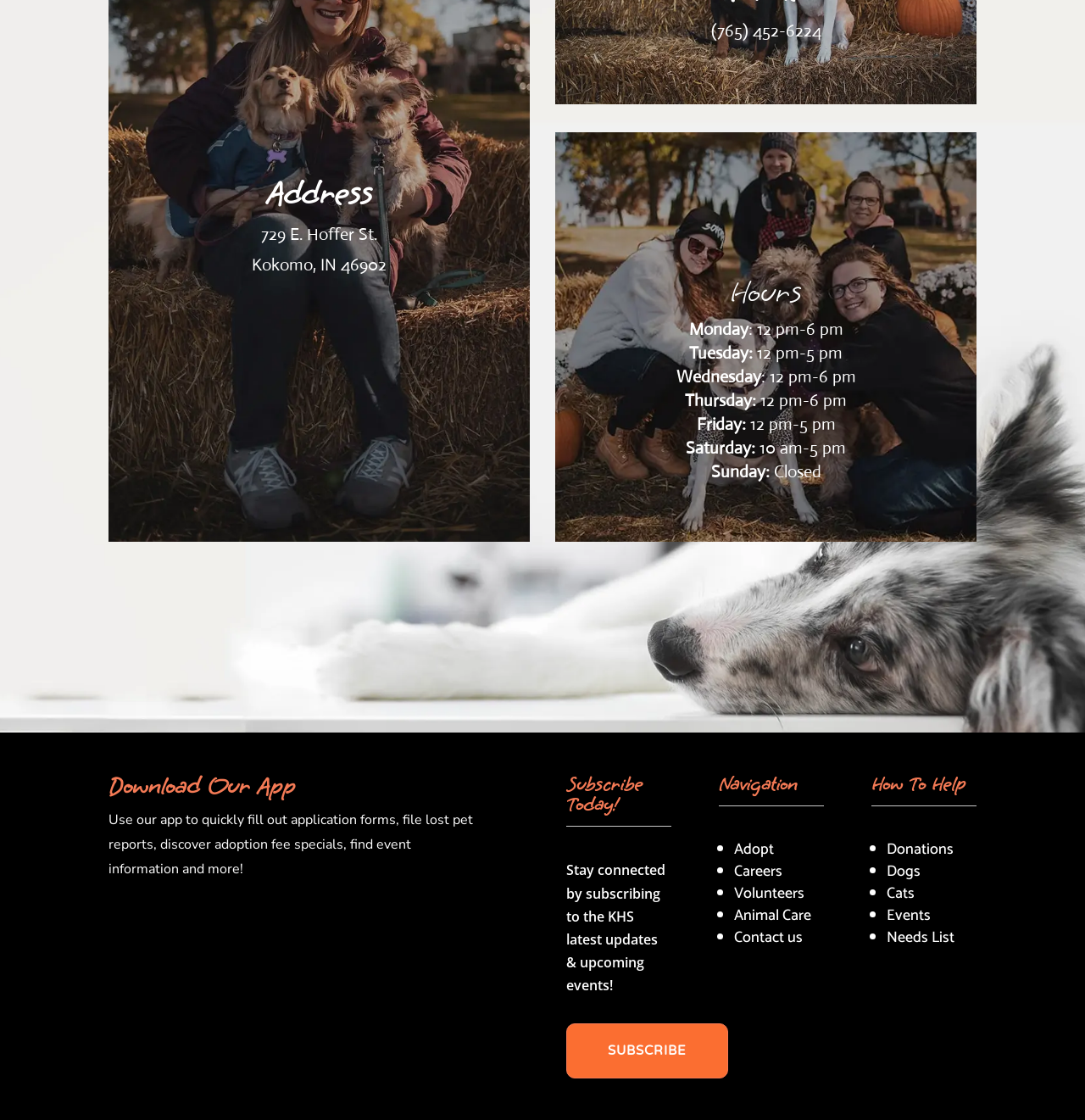Identify the bounding box coordinates of the clickable region required to complete the instruction: "Visit the 'Adopt' page". The coordinates should be given as four float numbers within the range of 0 and 1, i.e., [left, top, right, bottom].

[0.677, 0.748, 0.713, 0.77]